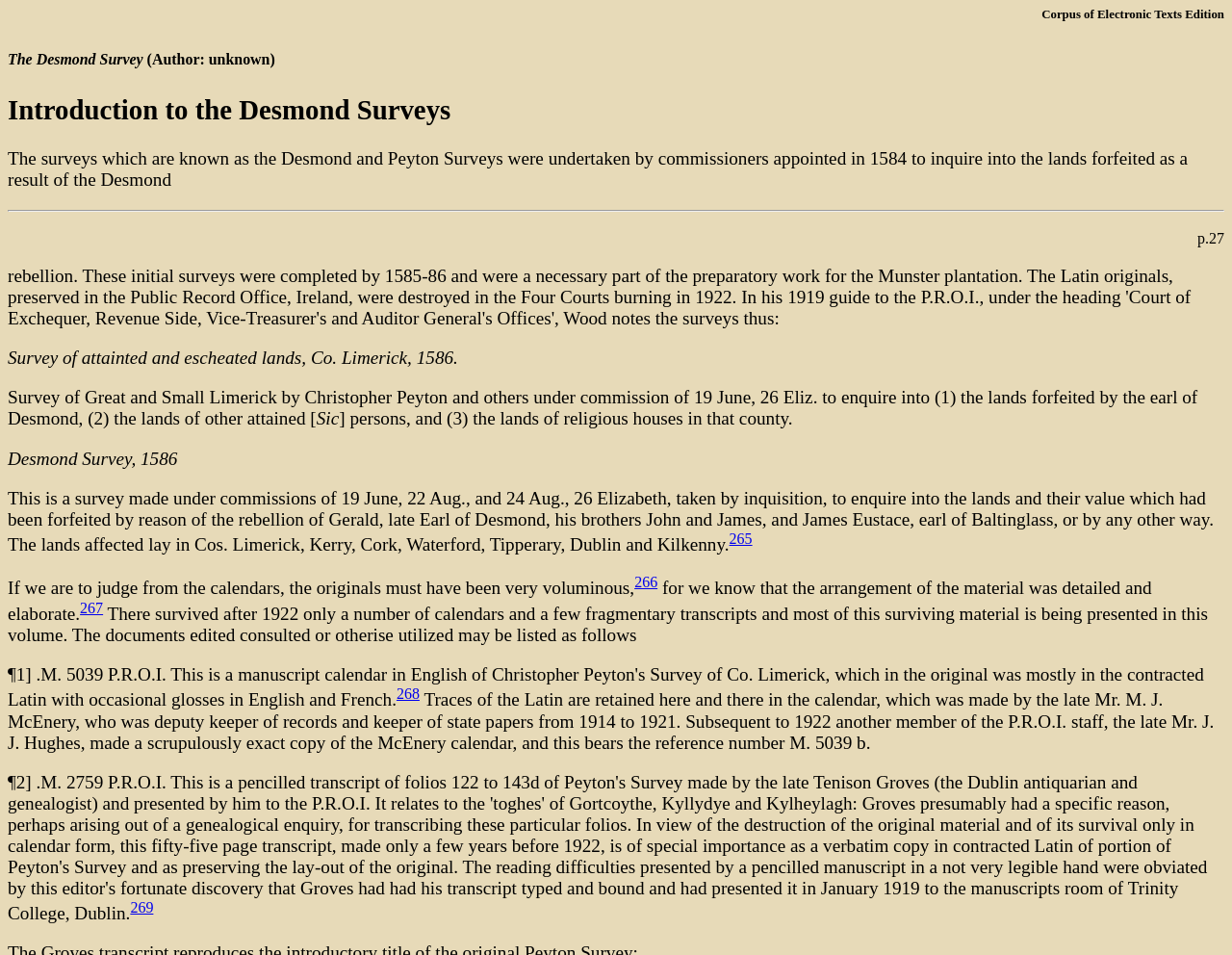Please answer the following question using a single word or phrase: 
What is the purpose of the survey?

To inquire into lands forfeited